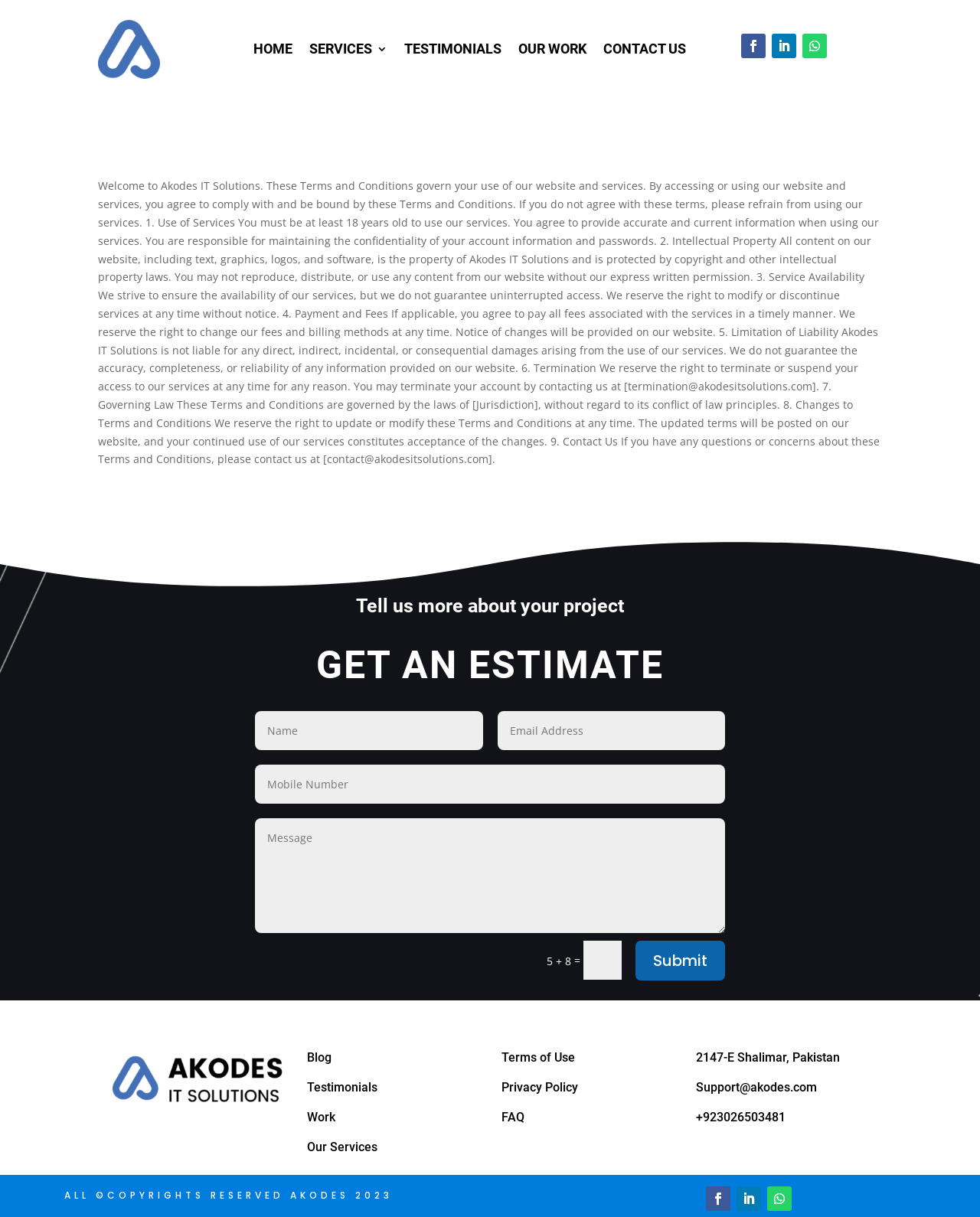Illustrate the webpage with a detailed description.

The webpage is titled "Terms and Conditions - AKODES IT SOLUTIONS" and features an image of the company's logo at the top left corner. Below the logo, there are six navigation links: "HOME", "SERVICES 3", "TESTIMONIALS", "OUR WORK", "CONTACT US", and three social media icons.

The main content of the webpage is an article that outlines the terms and conditions of using AKODES IT SOLUTIONS' website and services. The article is divided into nine sections, each addressing a specific aspect of the terms and conditions, such as use of services, intellectual property, service availability, payment and fees, limitation of liability, termination, governing law, changes to terms and conditions, and contact information.

Below the article, there is a section with a heading "Tell us more about your project" and a call-to-action button "GET AN ESTIMATE". This section contains four text boxes for users to input their information.

At the bottom of the webpage, there are three columns of links and headings. The first column contains links to "Blog", "Testimonials", "Work", and "Our Services". The second column contains links to "Terms of Use", "Privacy Policy", and "FAQ". The third column contains contact information, including an address, email, and phone number.

Finally, at the very bottom of the webpage, there is a copyright notice that reads "ALL ©COPYRIGHTS RESERVED AKODES 2023" and three social media icons.